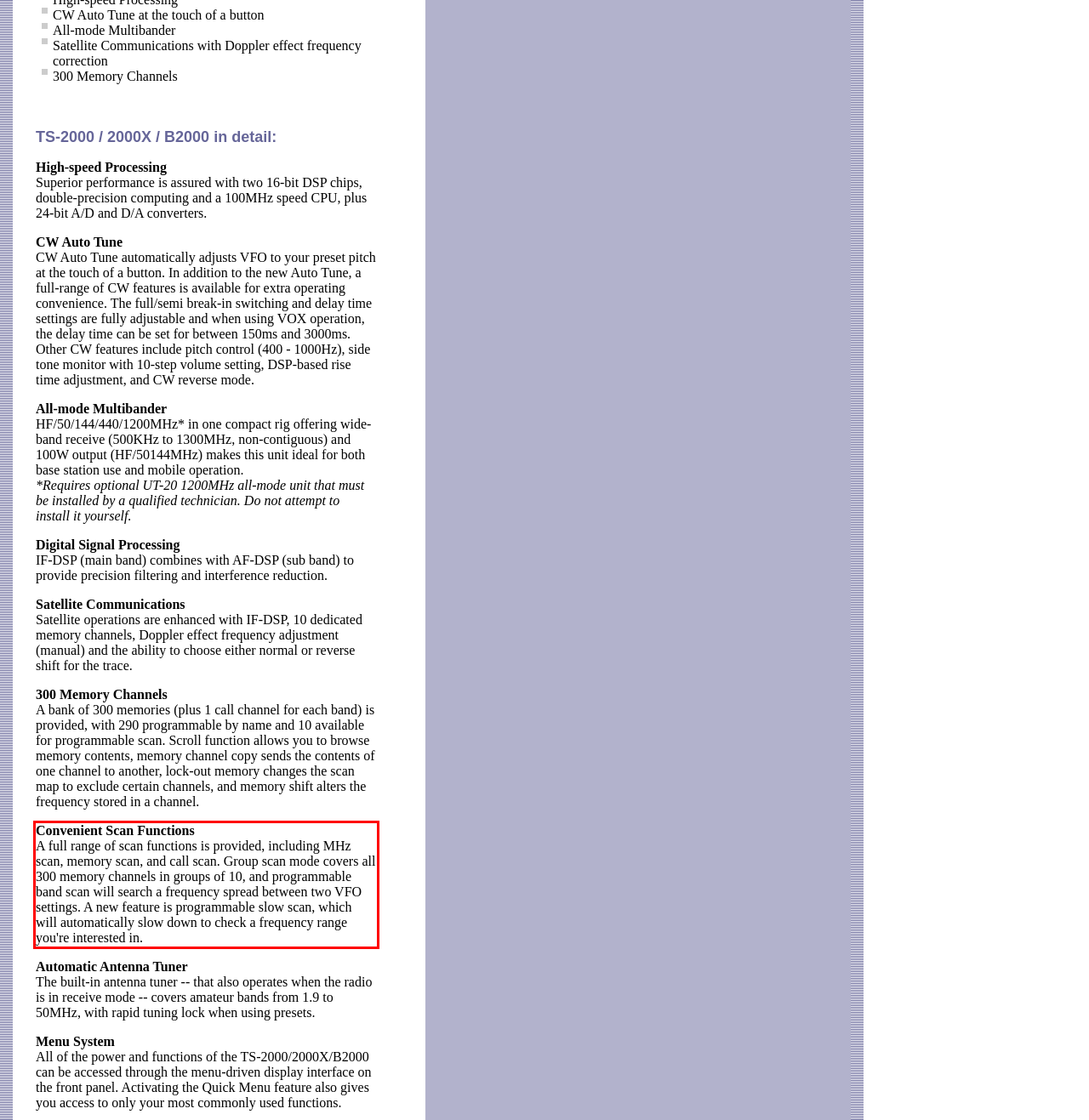View the screenshot of the webpage and identify the UI element surrounded by a red bounding box. Extract the text contained within this red bounding box.

Convenient Scan Functions A full range of scan functions is provided, including MHz scan, memory scan, and call scan. Group scan mode covers all 300 memory channels in groups of 10, and programmable band scan will search a frequency spread between two VFO settings. A new feature is programmable slow scan, which will automatically slow down to check a frequency range you're interested in.